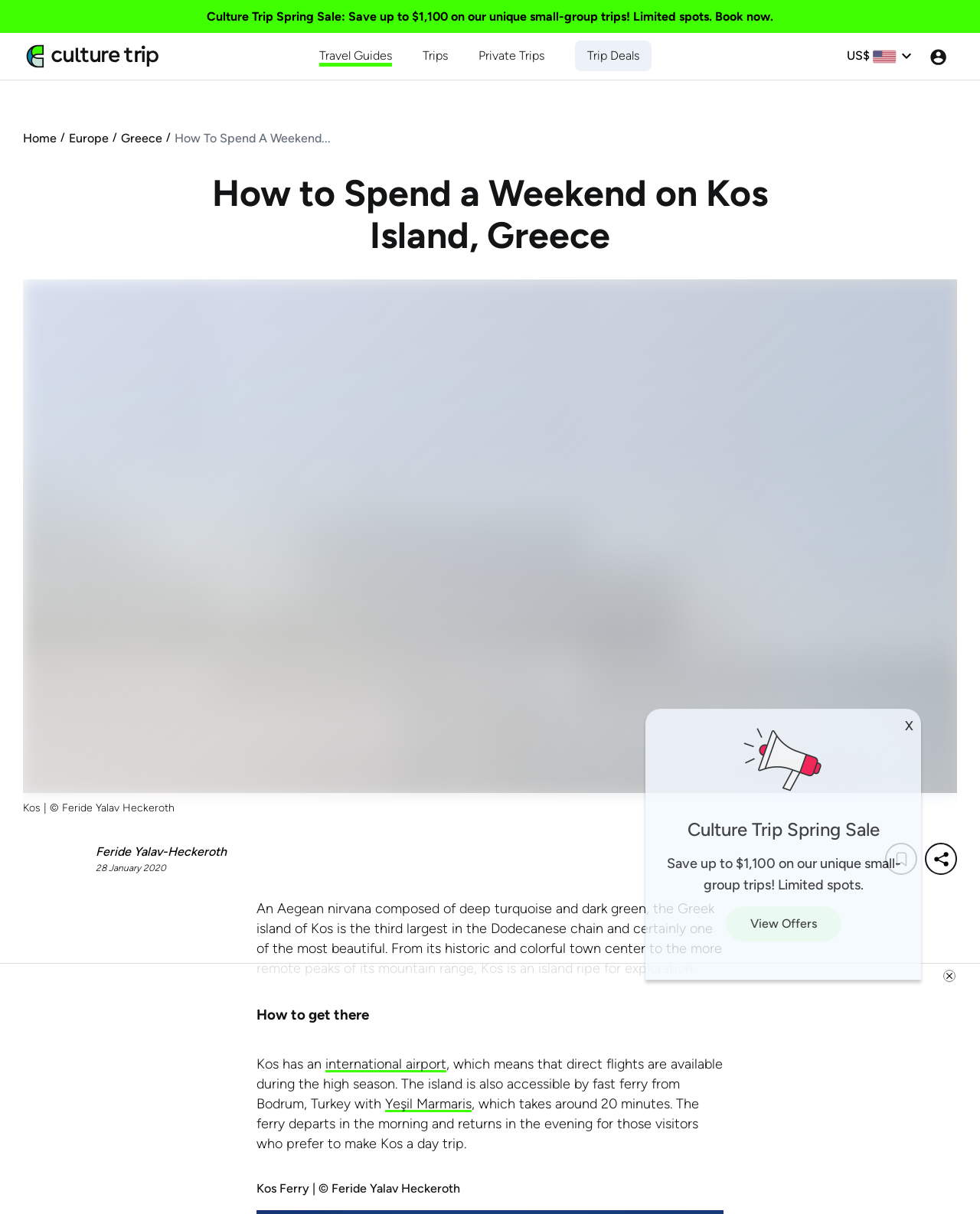How long does the ferry ride from Bodrum, Turkey to Kos take?
Using the information from the image, give a concise answer in one word or a short phrase.

20 minutes